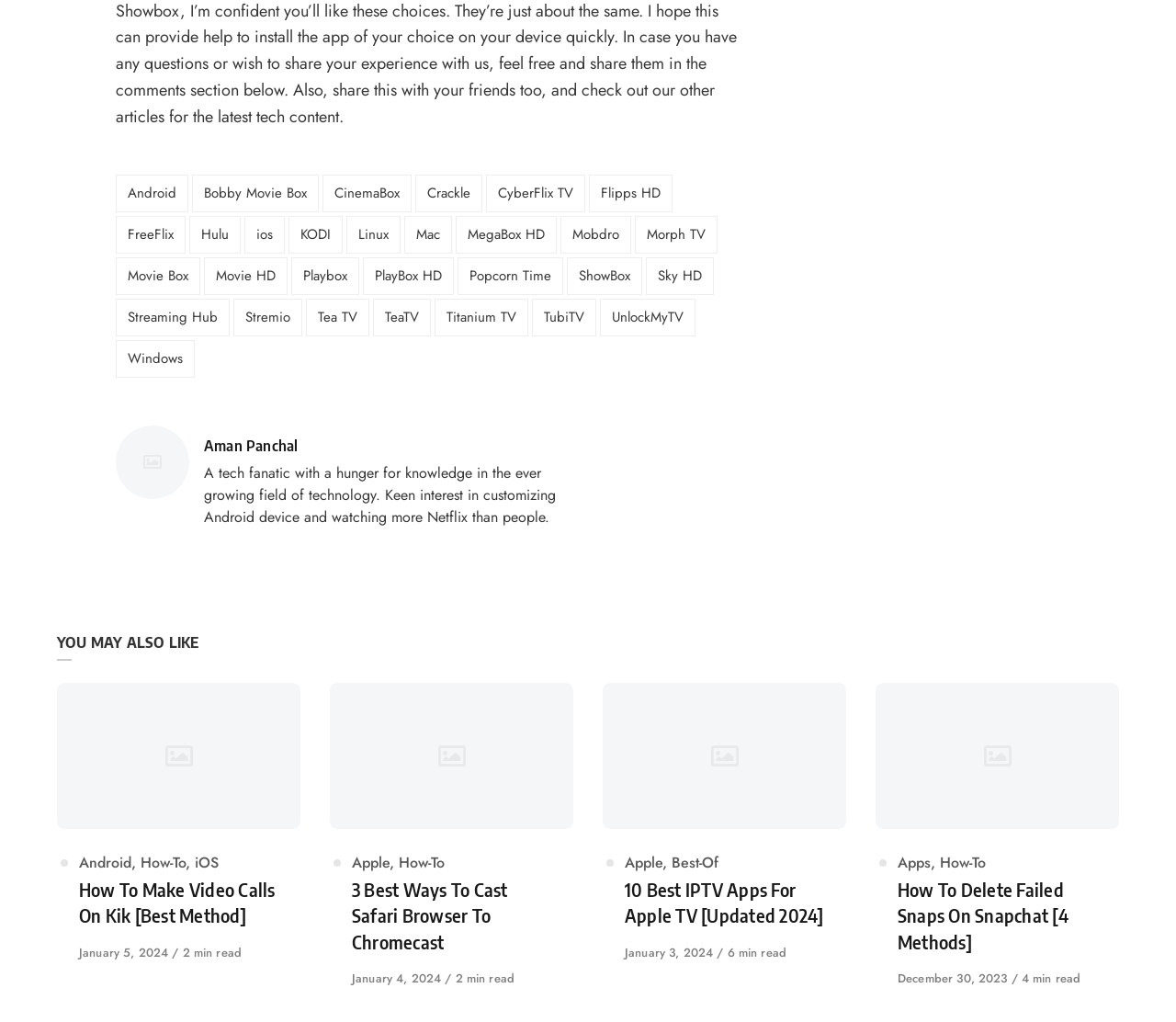Look at the image and give a detailed response to the following question: What is the reading time of the article '10 Best IPTV Apps For Apple TV [Updated 2024]'?

The reading time of the article can be found at the bottom of the article, where it says '6 min read'.